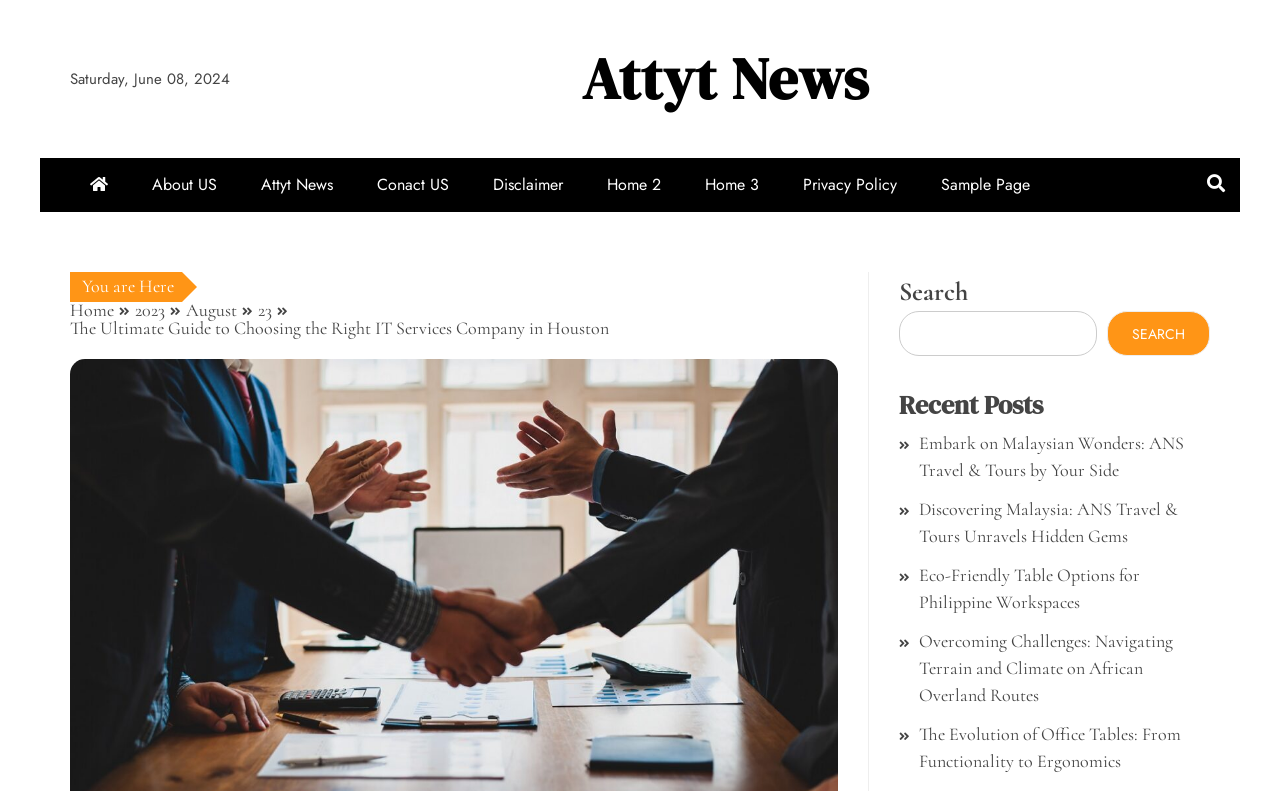Extract the main heading from the webpage content.

The Ultimate Guide to Choosing the Right IT Services Company in Houston